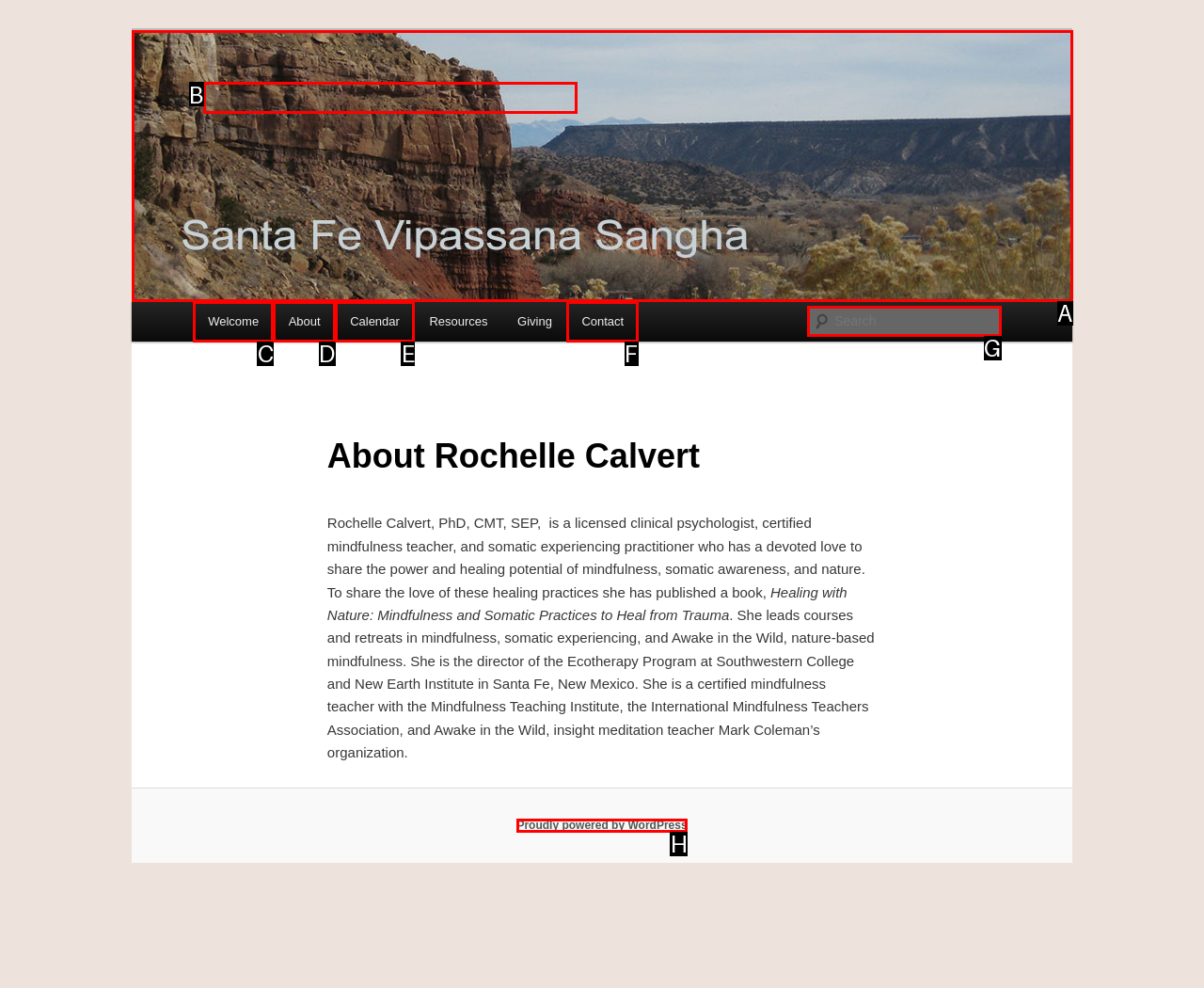Which option should be clicked to execute the following task: Contact the Santa Fe Vipassana Sangha? Respond with the letter of the selected option.

F